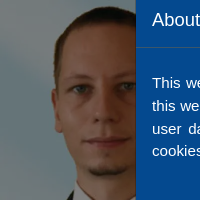Provide a one-word or short-phrase response to the question:
What type of attire is the individual wearing?

Formal